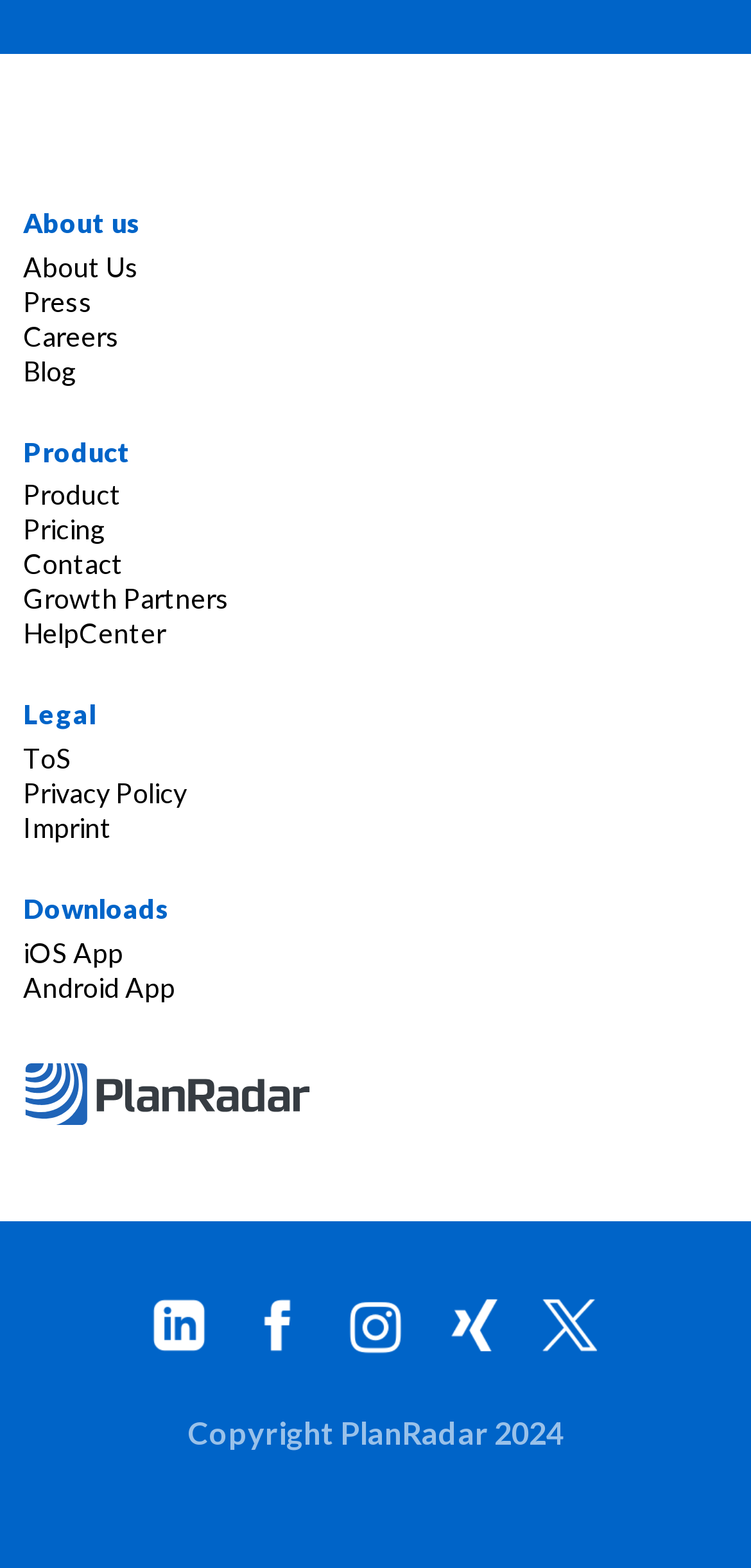Could you determine the bounding box coordinates of the clickable element to complete the instruction: "Open HelpCenter"? Provide the coordinates as four float numbers between 0 and 1, i.e., [left, top, right, bottom].

[0.031, 0.394, 0.221, 0.414]